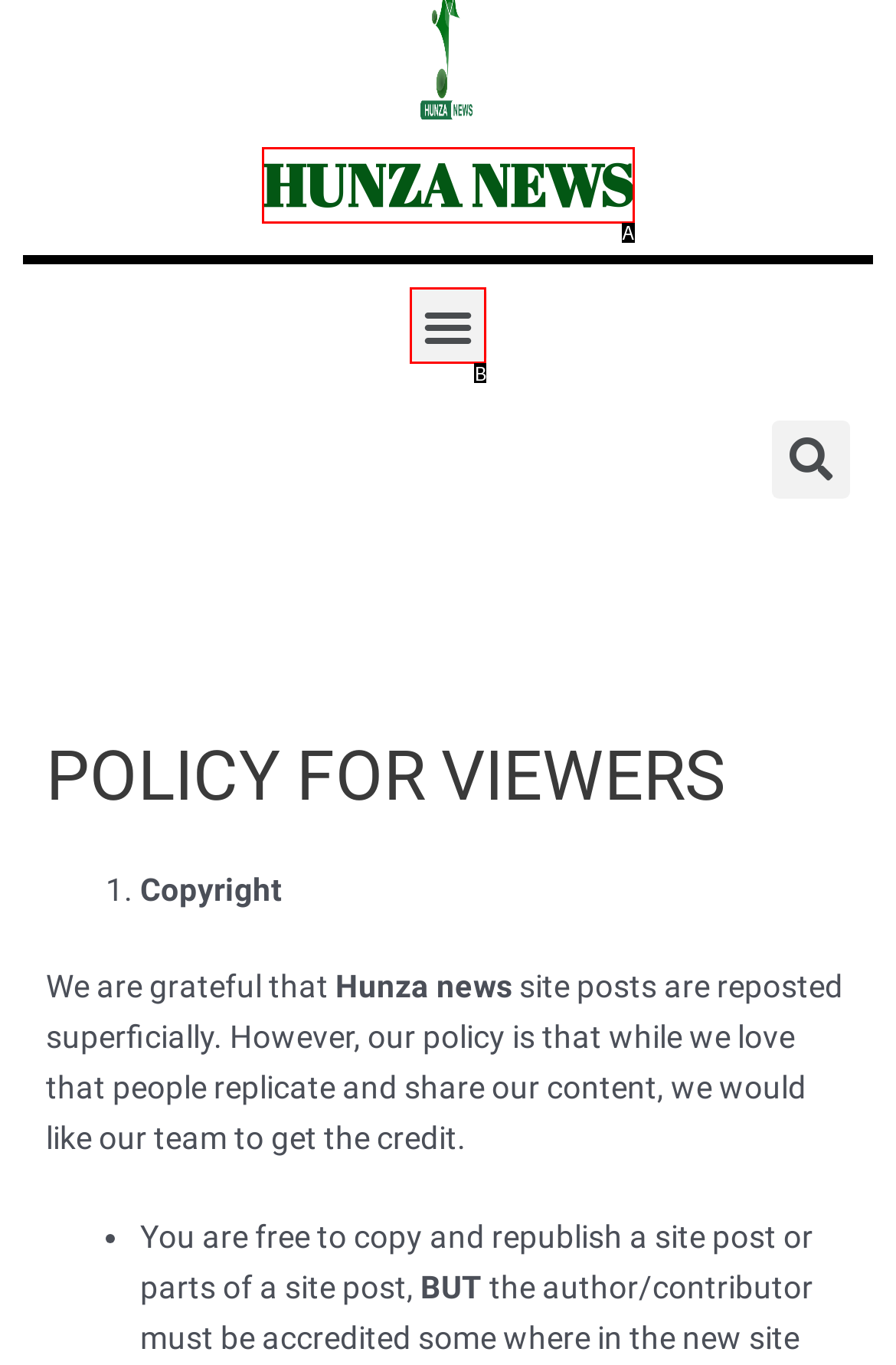From the options provided, determine which HTML element best fits the description: here.. Answer with the correct letter.

None